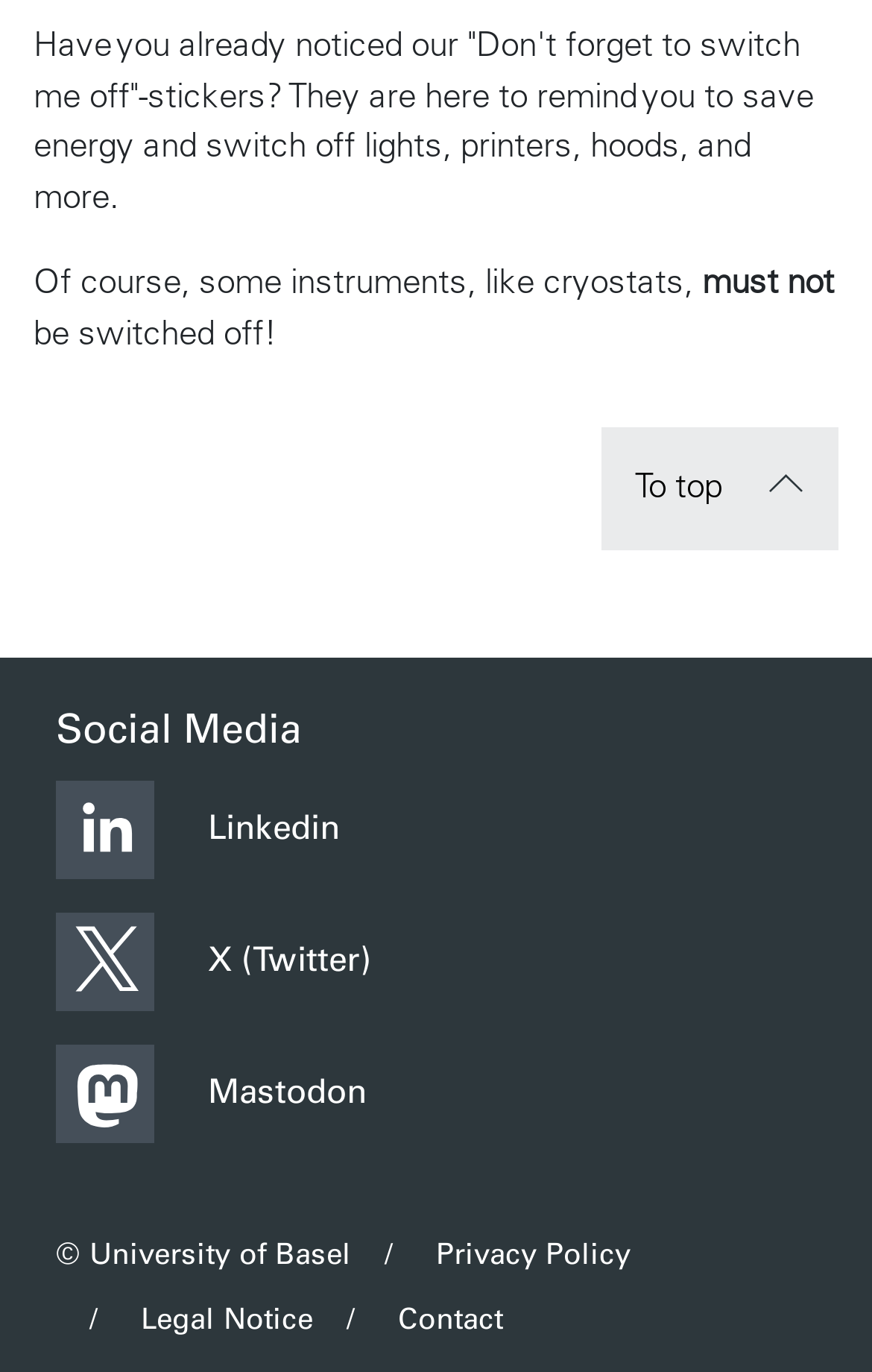How many social media platforms are listed?
Based on the image, give a one-word or short phrase answer.

3